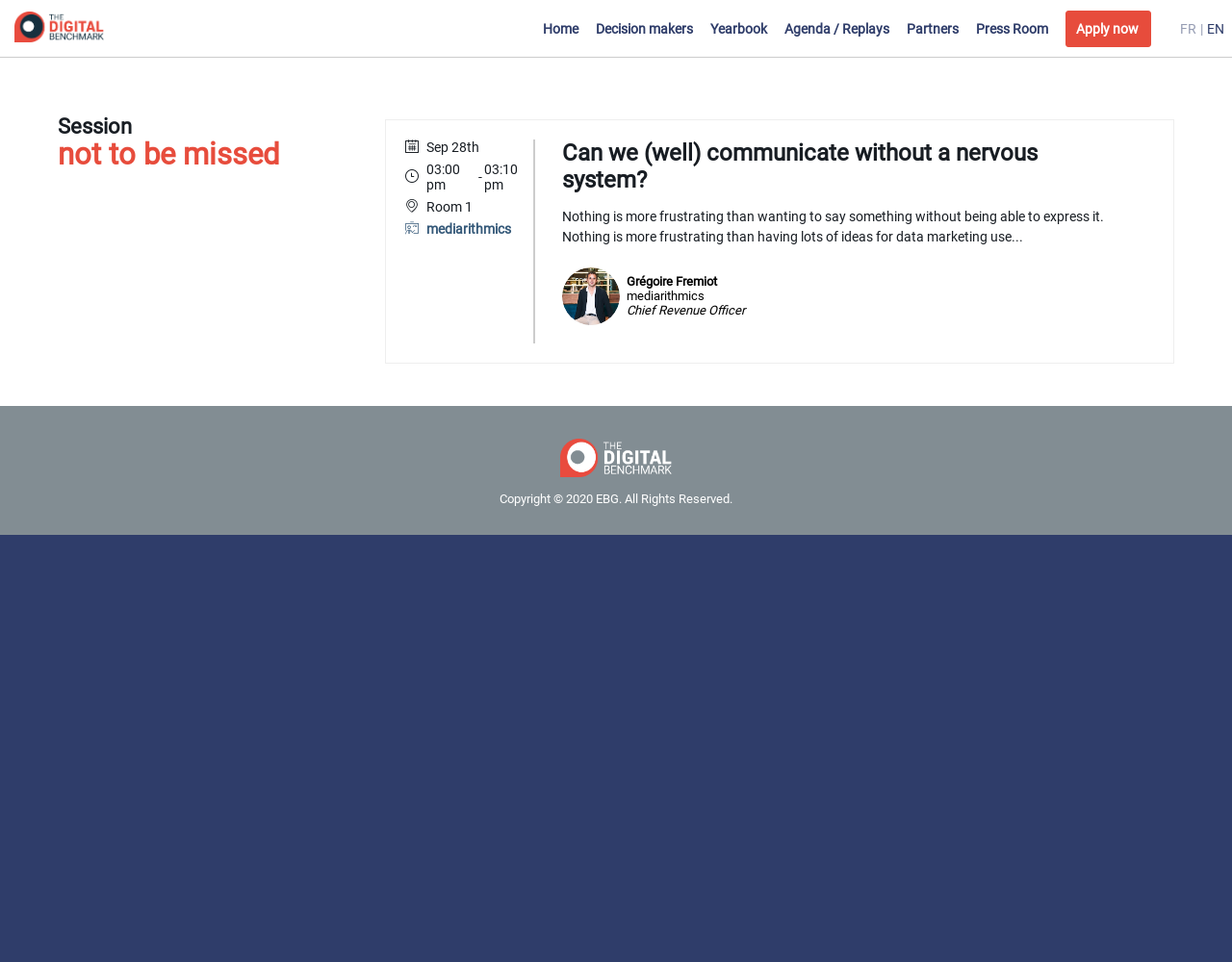Please determine the bounding box of the UI element that matches this description: Apply now. The coordinates should be given as (top-left x, top-left y, bottom-right x, bottom-right y), with all values between 0 and 1.

[0.865, 0.01, 0.934, 0.048]